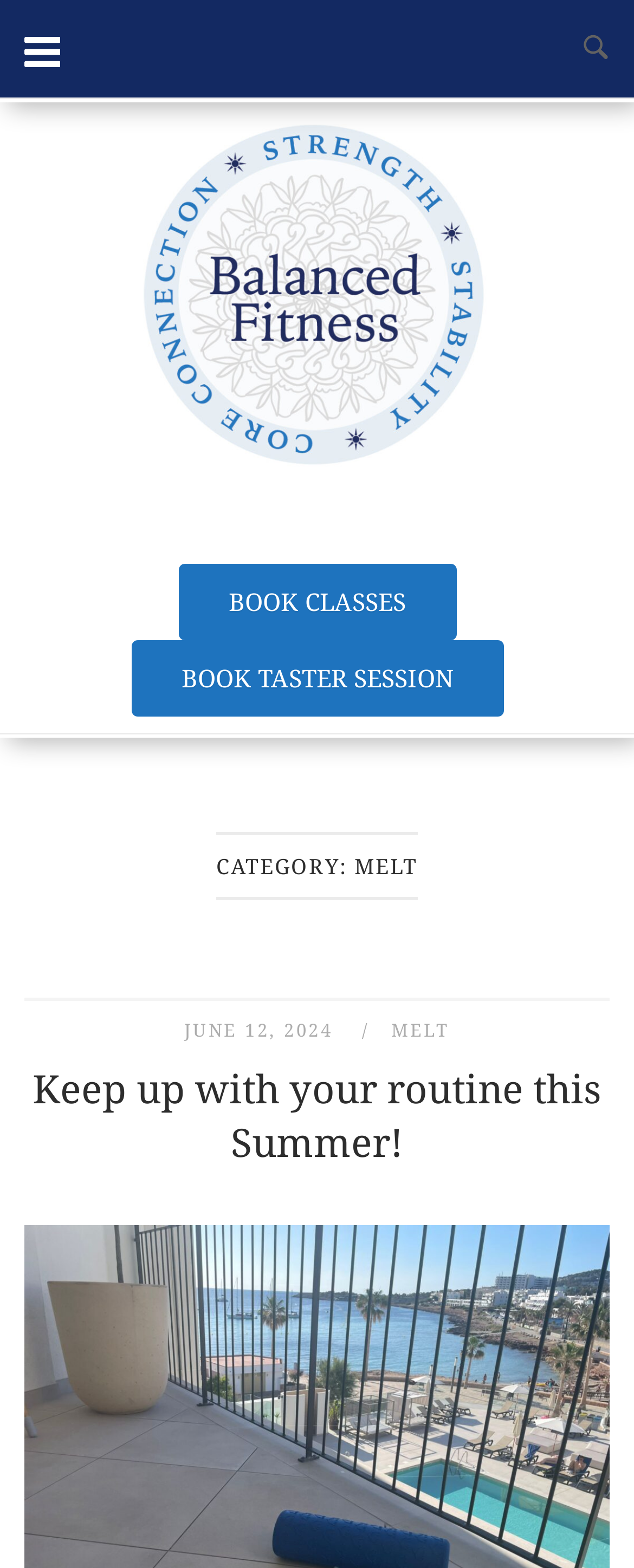Please give the bounding box coordinates of the area that should be clicked to fulfill the following instruction: "Visit the balanced fitness by Lisa Hill page". The coordinates should be in the format of four float numbers from 0 to 1, i.e., [left, top, right, bottom].

[0.038, 0.074, 0.962, 0.304]